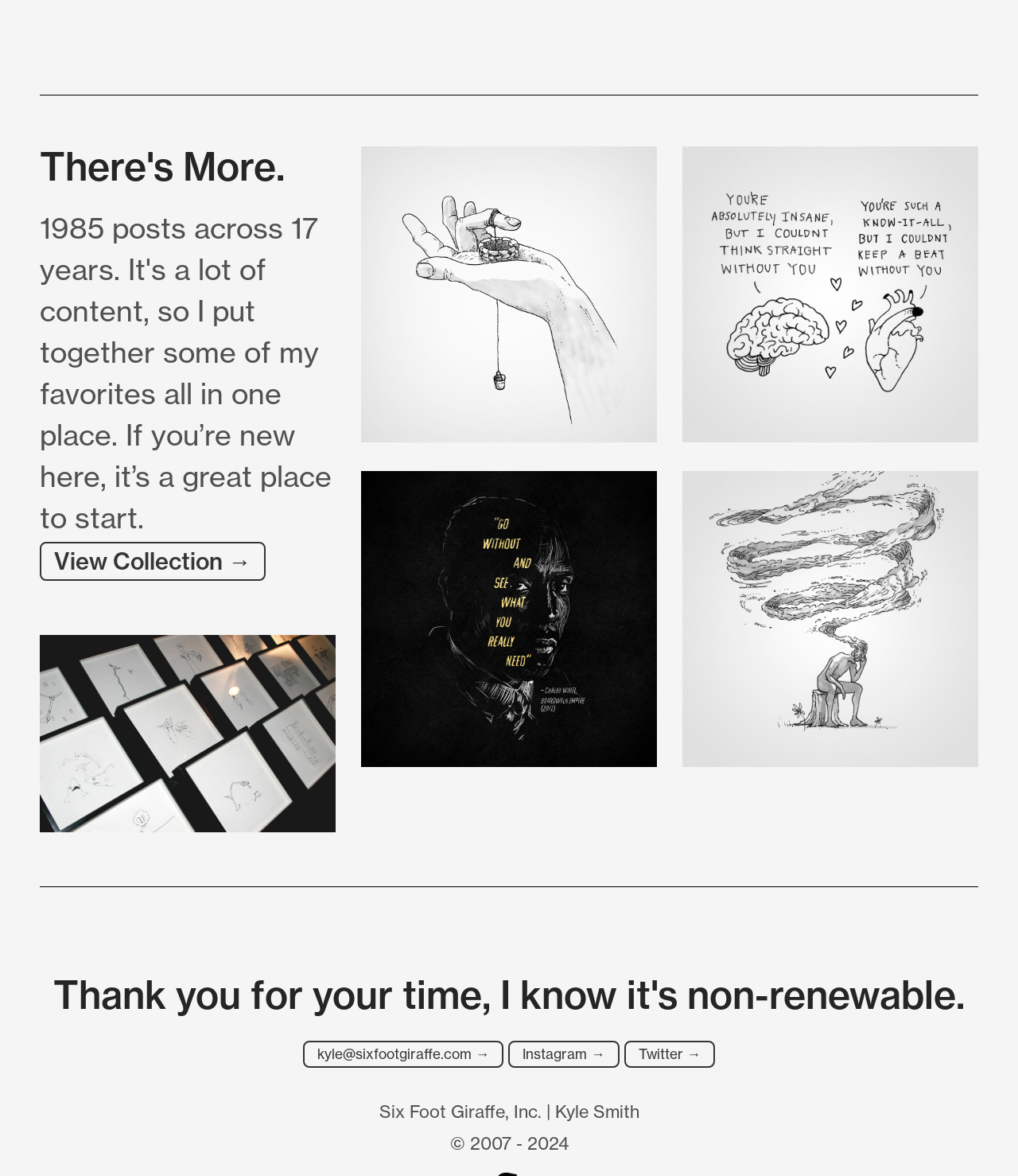Using details from the image, please answer the following question comprehensively:
How many links are there in the top section?

I found the number of links in the top section by looking at the link elements with the text 'View Collection →', '12/12/2011', '2022-61', '2021-45', and '10/18/2016' which are located at the top of the page.